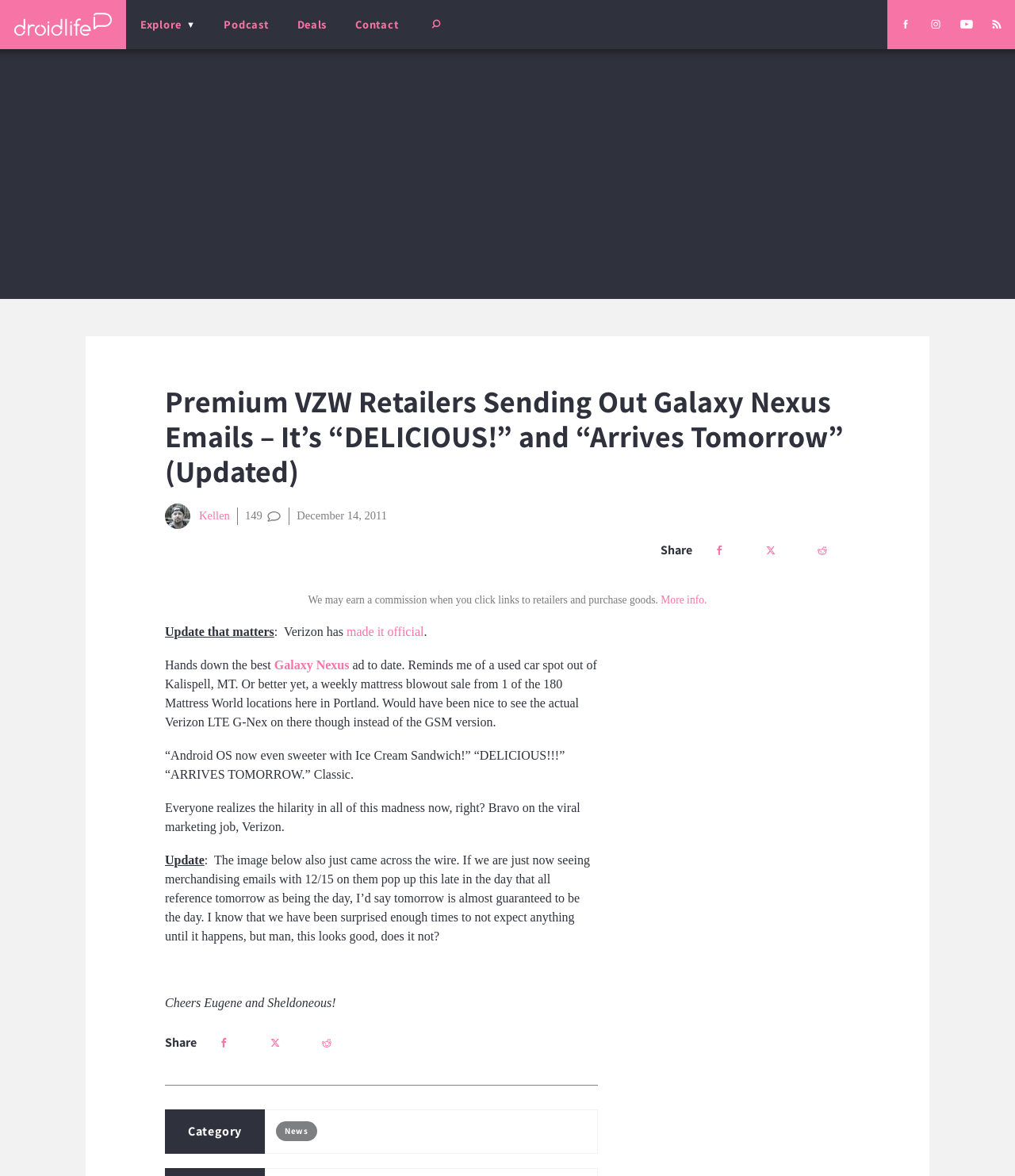What is the topic of the article?
Kindly give a detailed and elaborate answer to the question.

I determined the answer by reading the article's content, which mentions 'Galaxy Nexus' multiple times and appears to be discussing its release and marketing.